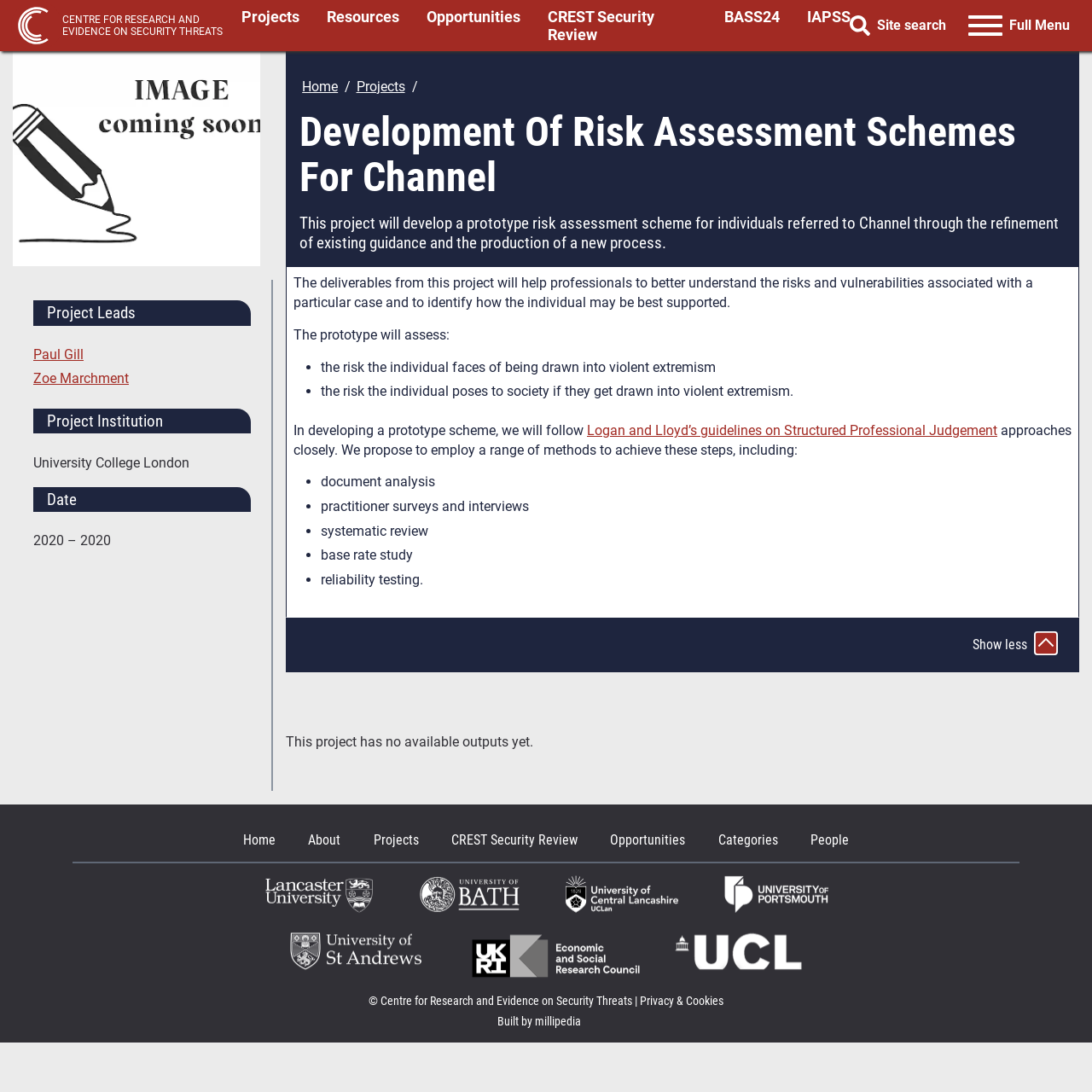Find the bounding box coordinates for the area that should be clicked to accomplish the instruction: "Search the site".

[0.778, 0.014, 0.879, 0.033]